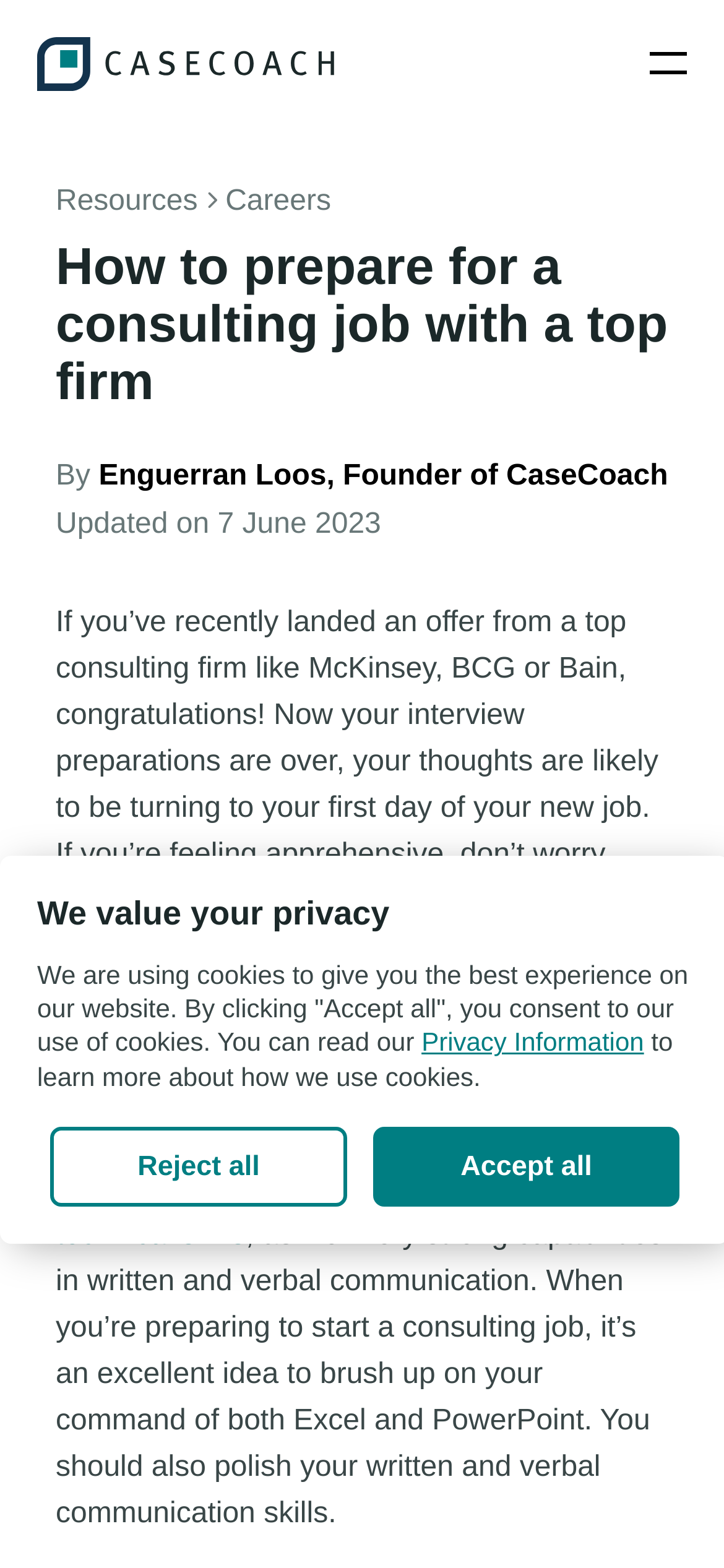Determine the bounding box coordinates for the clickable element to execute this instruction: "download SOUTH PARK: SNOW DAY! torrent". Provide the coordinates as four float numbers between 0 and 1, i.e., [left, top, right, bottom].

None